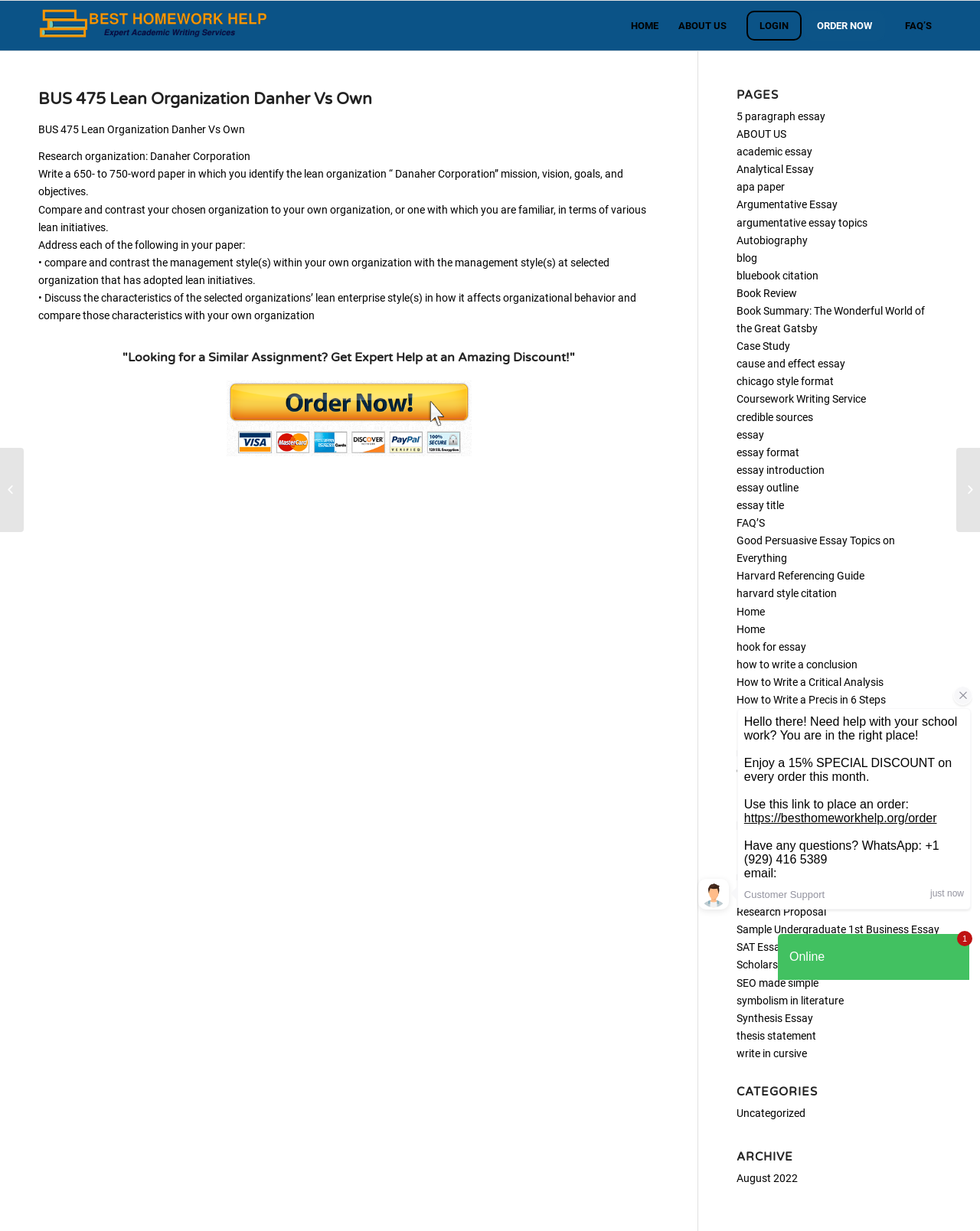Determine the main headline of the webpage and provide its text.

BUS 475 Lean Organization Danher Vs Own